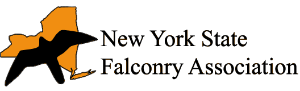Look at the image and write a detailed answer to the question: 
What is symbolized by the bird silhouette?

The question asks about the symbolism of the bird silhouette in the logo. The description states that the stylized silhouette of a bird is positioned within the outline of New York, and it symbolizes falconry, which is the art and discipline of hunting with trained birds of prey.